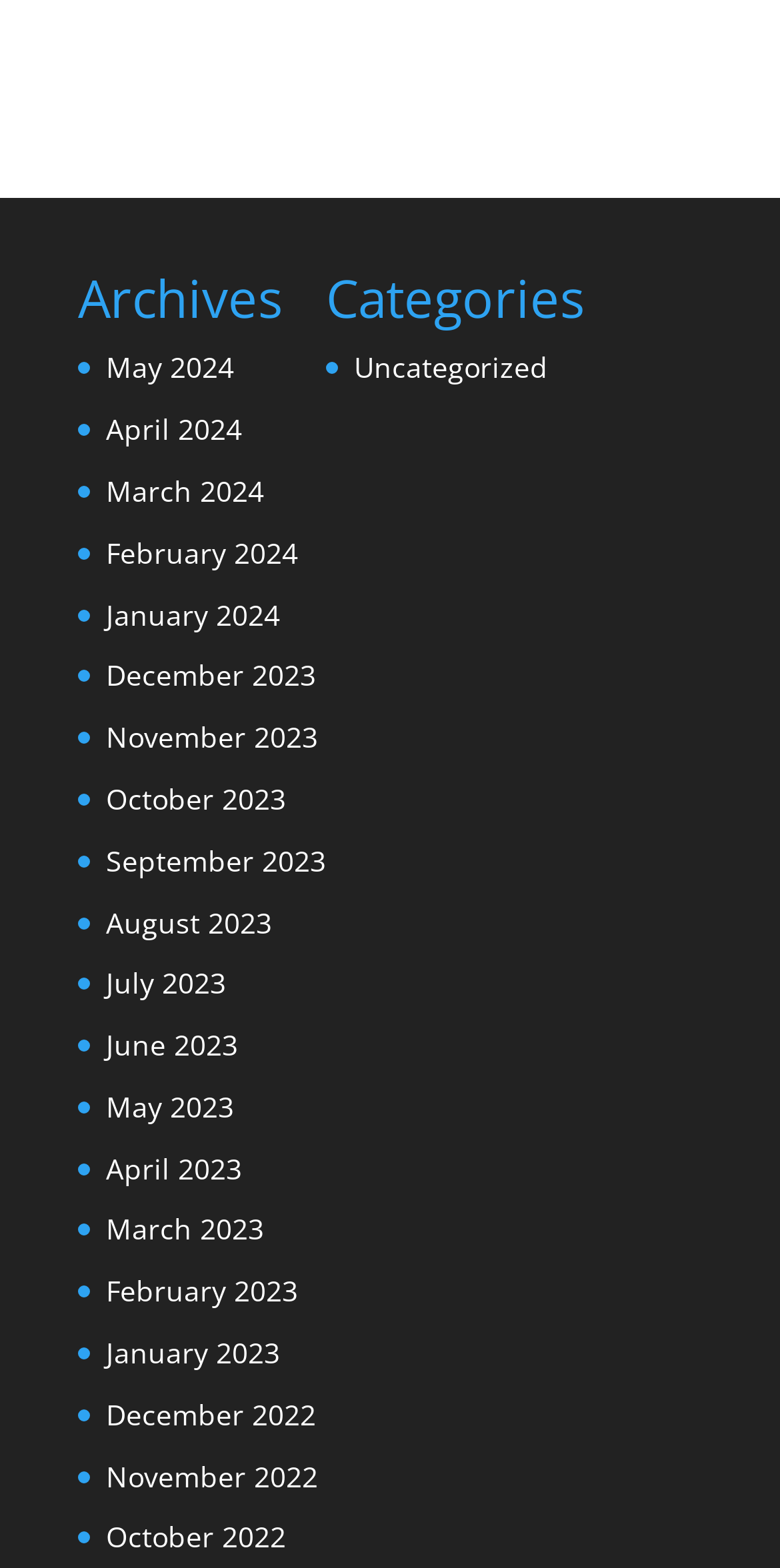Please find the bounding box coordinates of the element that must be clicked to perform the given instruction: "view archives for May 2024". The coordinates should be four float numbers from 0 to 1, i.e., [left, top, right, bottom].

[0.136, 0.222, 0.3, 0.246]